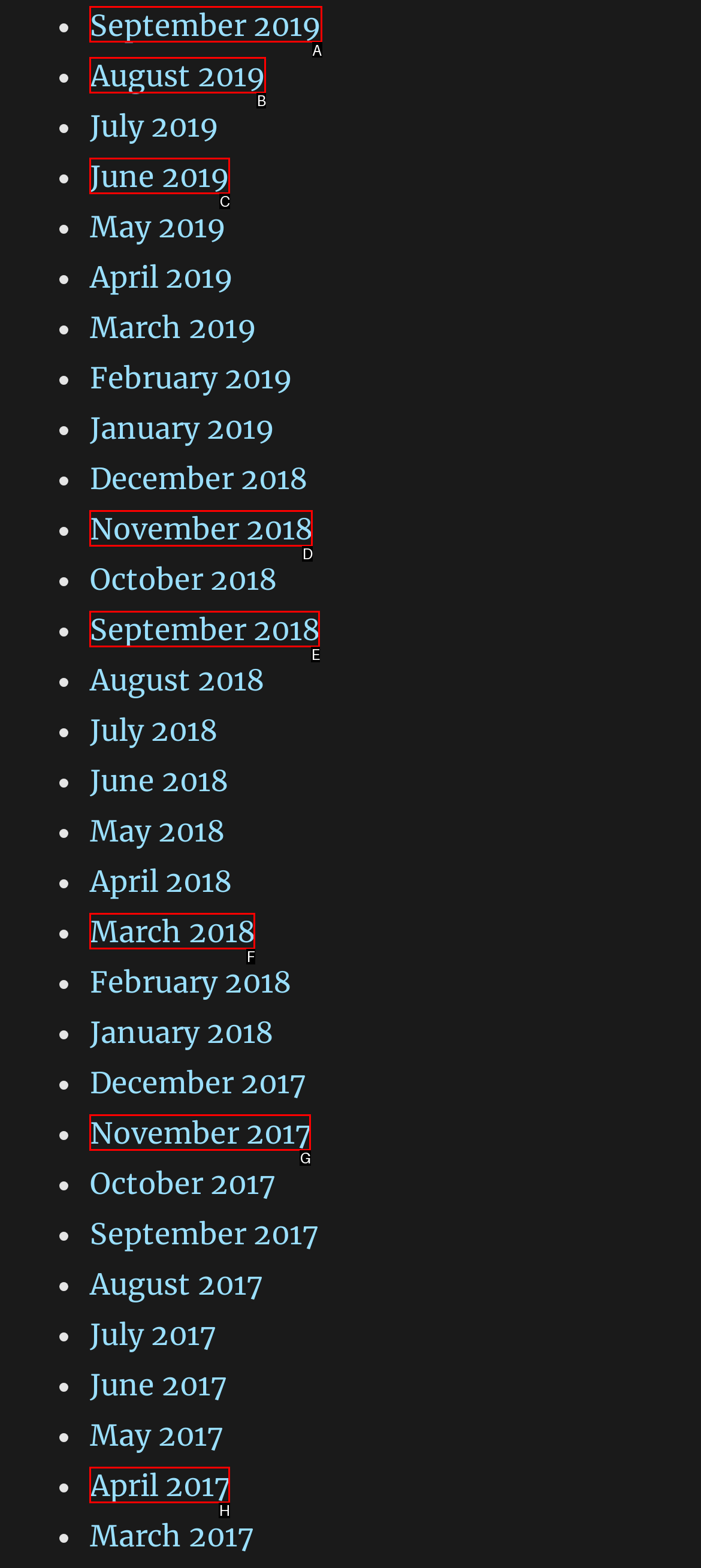Identify the correct letter of the UI element to click for this task: Share on Facebook
Respond with the letter from the listed options.

None